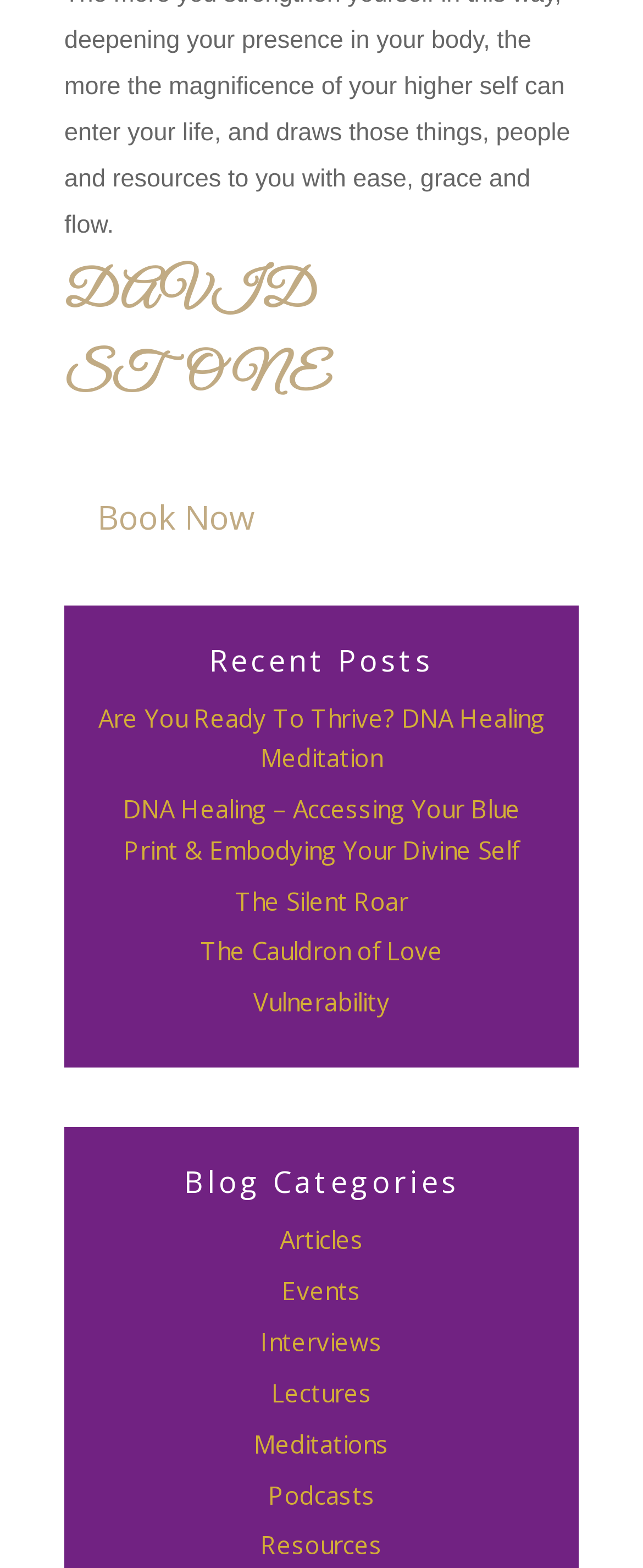How many blog categories are listed?
From the screenshot, provide a brief answer in one word or phrase.

6